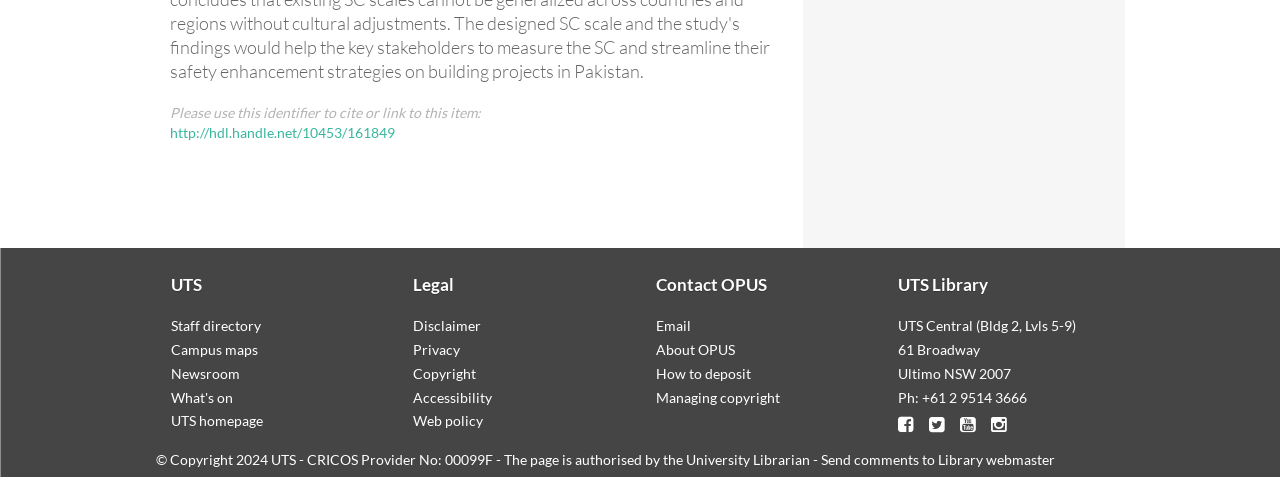Given the description of a UI element: "Newsroom", identify the bounding box coordinates of the matching element in the webpage screenshot.

[0.133, 0.765, 0.187, 0.8]